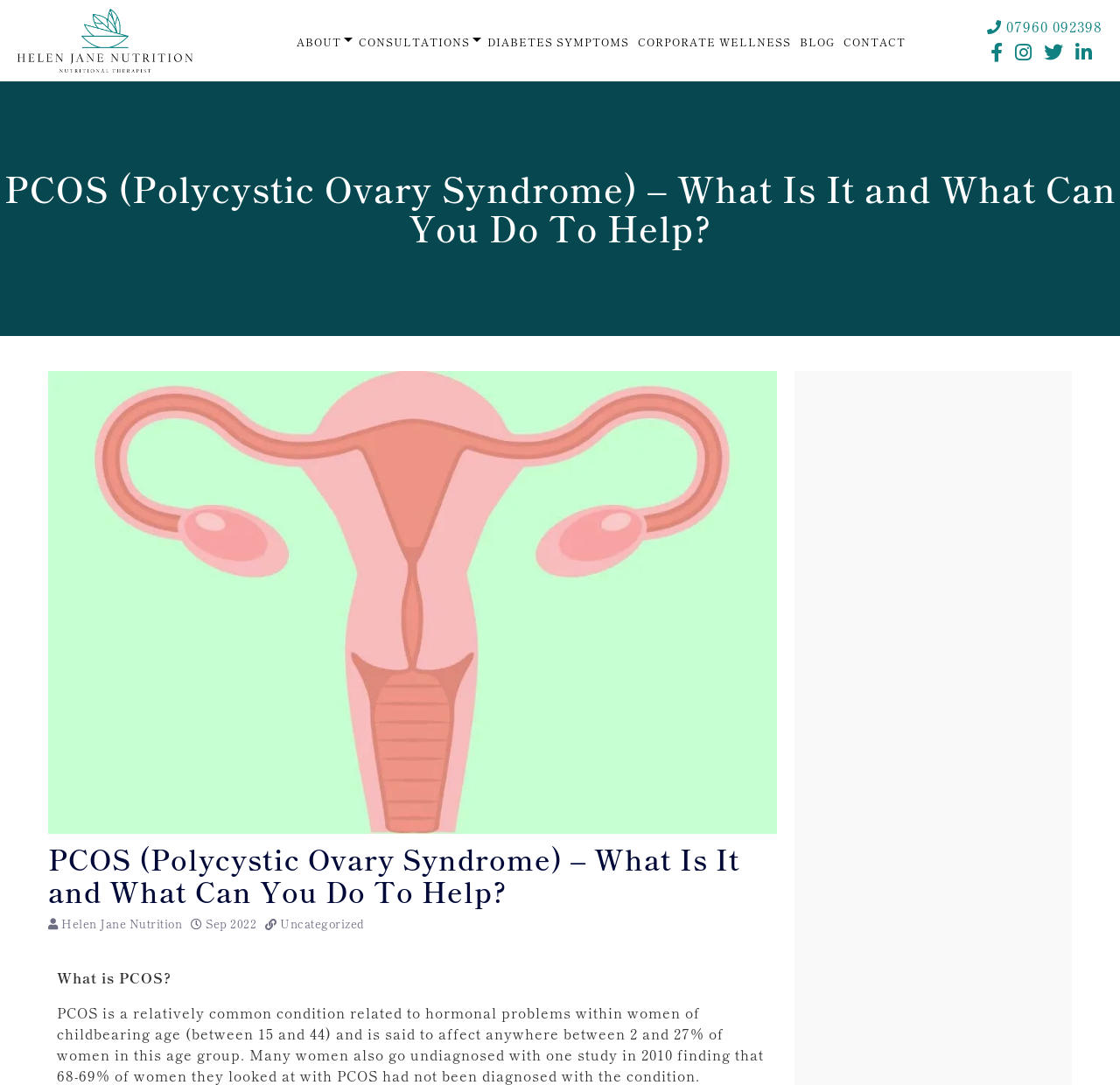What is the topic of the blog post?
Please respond to the question with a detailed and well-explained answer.

The topic of the blog post can be inferred from the heading 'PCOS (Polycystic Ovary Syndrome) – What Is It and What Can You Do To Help?' and the subheading 'What is PCOS?'. This suggests that the blog post is about Polycystic Ovary Syndrome, commonly referred to as PCOS.